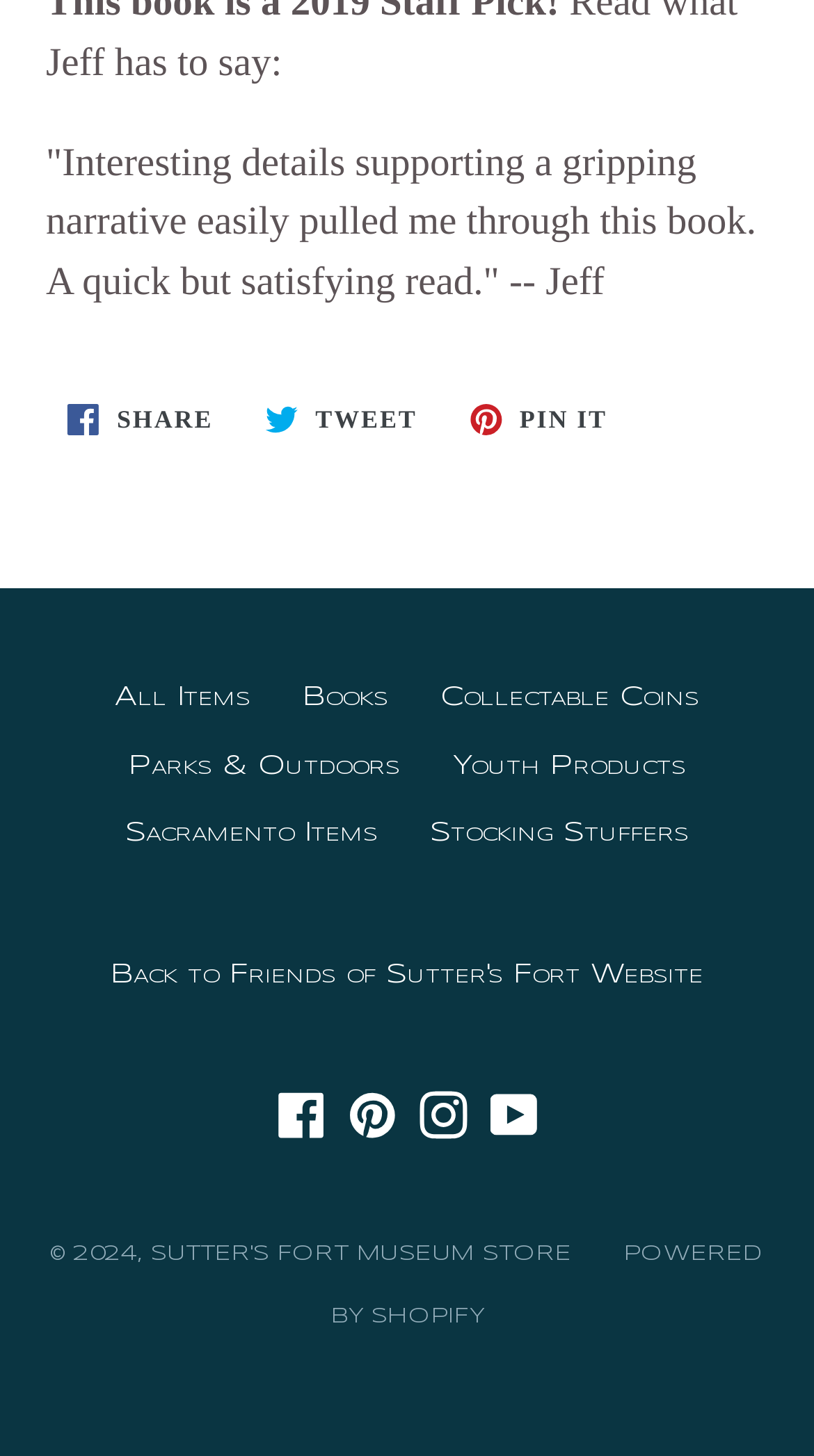Please identify the bounding box coordinates of the clickable element to fulfill the following instruction: "search for something". The coordinates should be four float numbers between 0 and 1, i.e., [left, top, right, bottom].

None